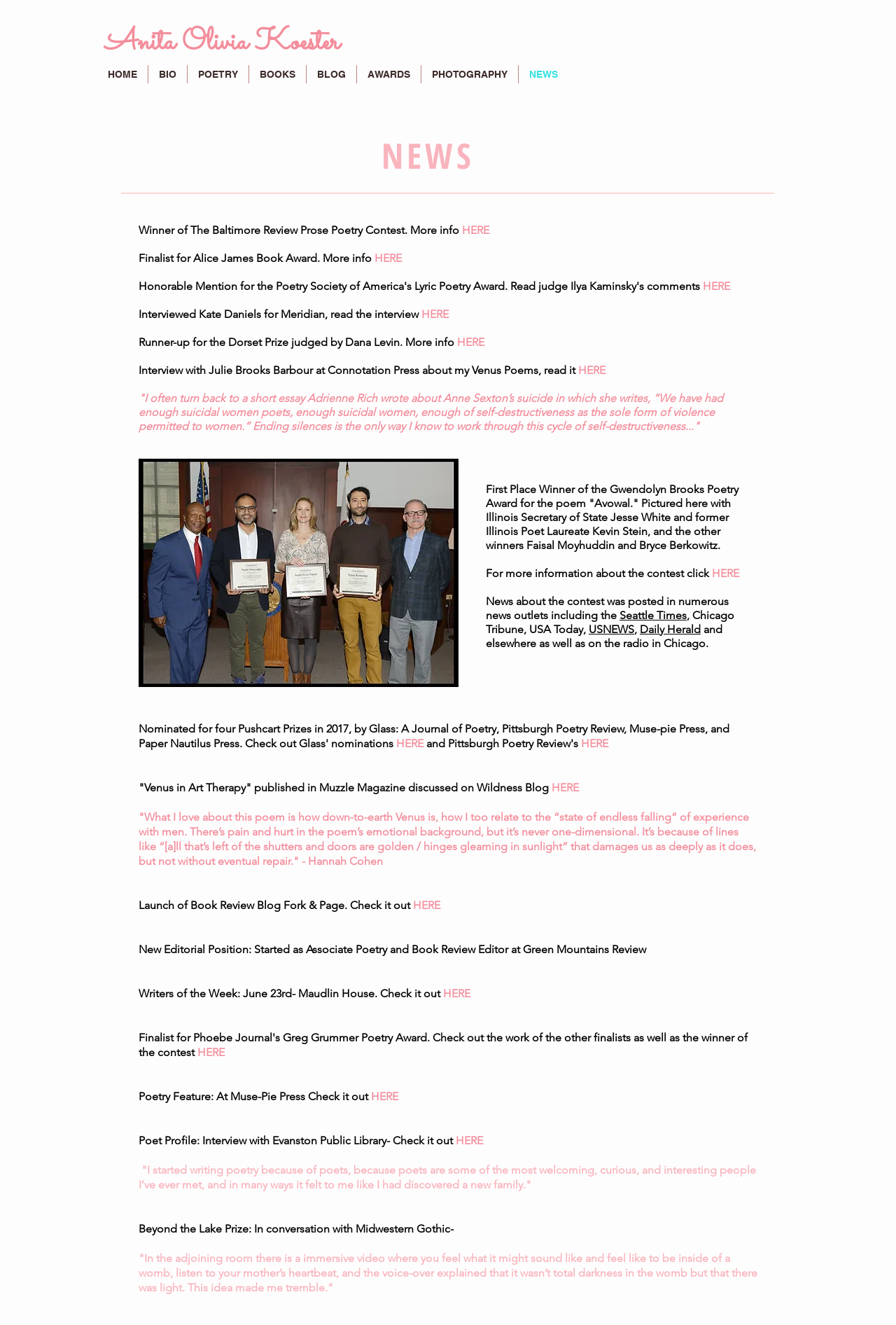Please provide a one-word or phrase answer to the question: 
What is the title of the first news item?

Winner of The Baltimore Review Prose Poetry Contest